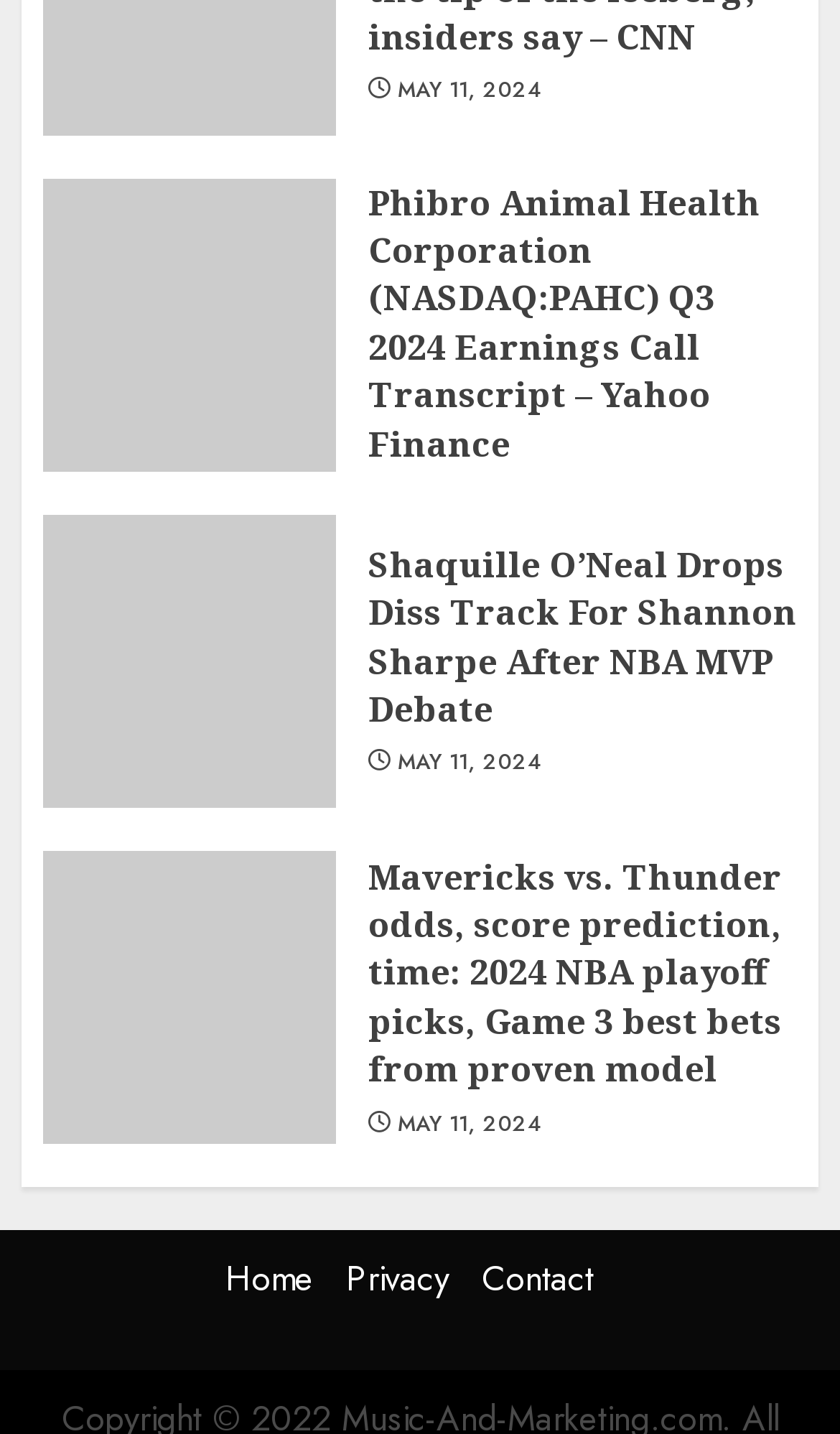Locate the bounding box coordinates of the element you need to click to accomplish the task described by this instruction: "Check Mavericks vs. Thunder game 3 odds and predictions".

[0.438, 0.594, 0.949, 0.763]